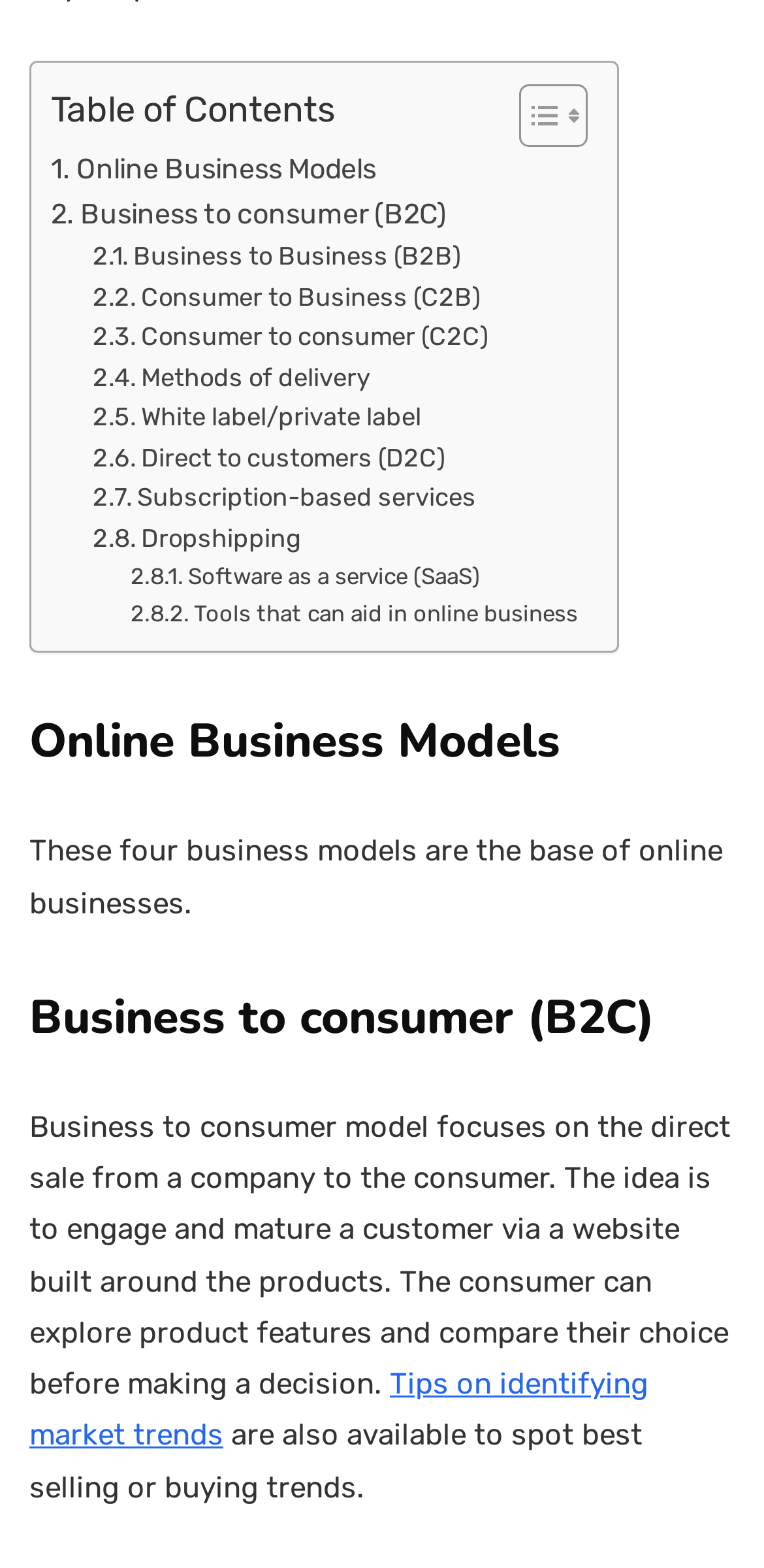Can you pinpoint the bounding box coordinates for the clickable element required for this instruction: "Check Tips on identifying market trends"? The coordinates should be four float numbers between 0 and 1, i.e., [left, top, right, bottom].

[0.038, 0.871, 0.849, 0.927]